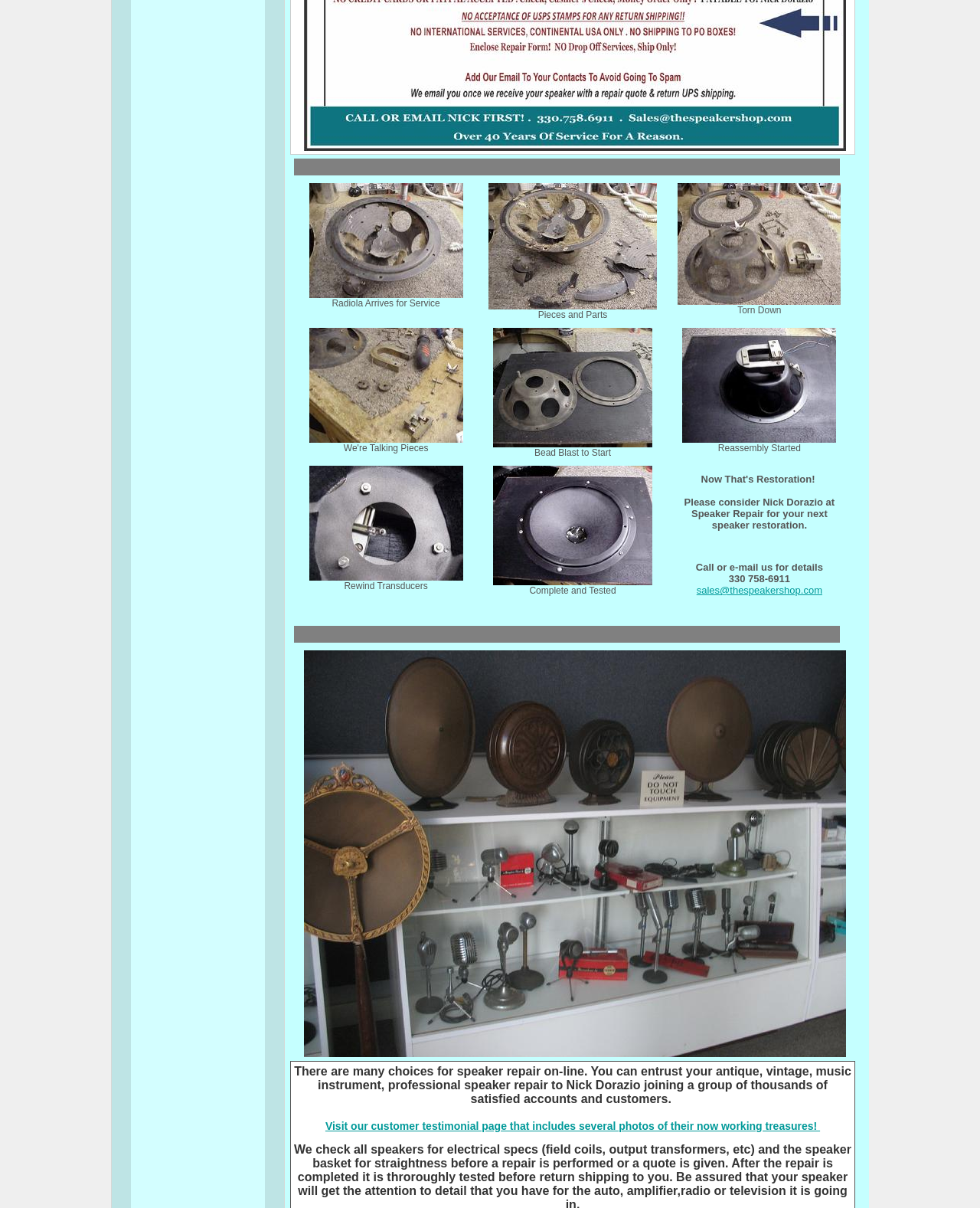Find the bounding box coordinates for the HTML element described as: "sales@thespeakershop.com". The coordinates should consist of four float values between 0 and 1, i.e., [left, top, right, bottom].

[0.711, 0.483, 0.839, 0.493]